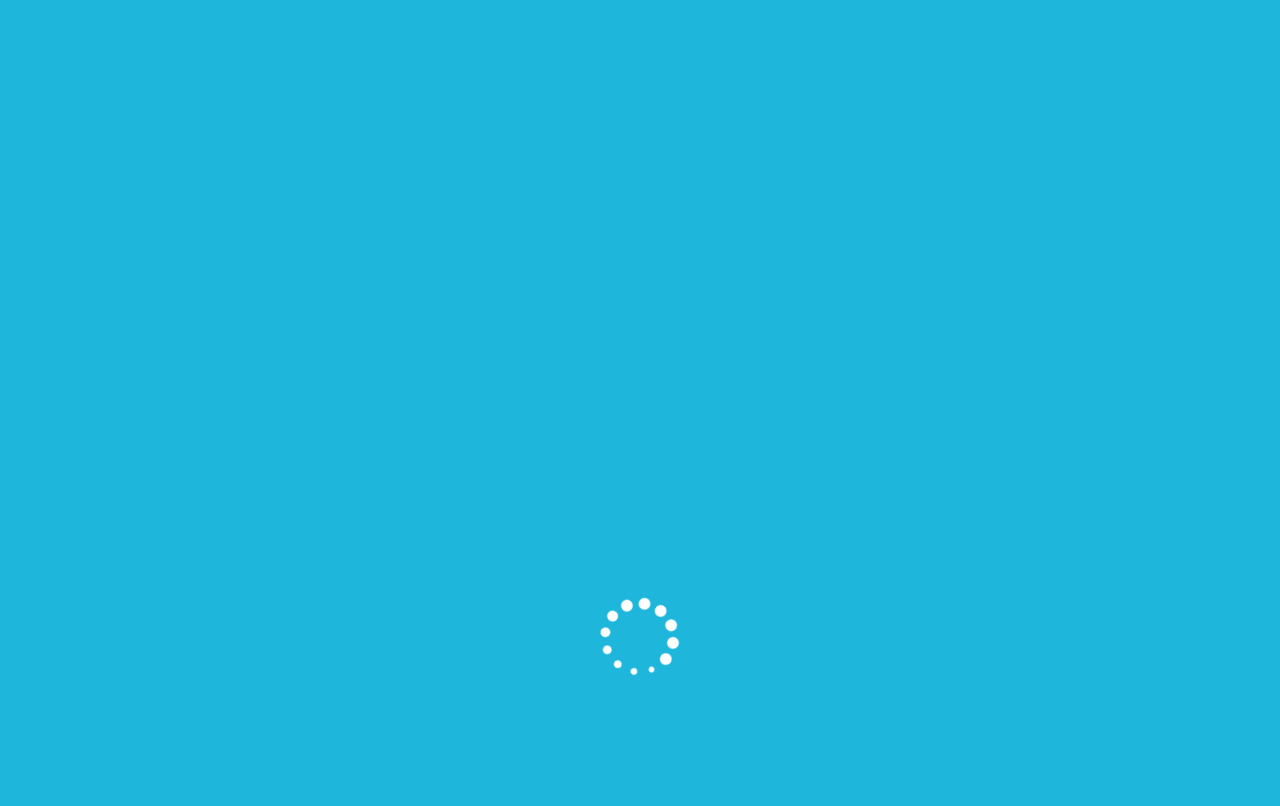Identify the bounding box coordinates of the region that should be clicked to execute the following instruction: "Click on About link".

[0.645, 0.041, 0.677, 0.094]